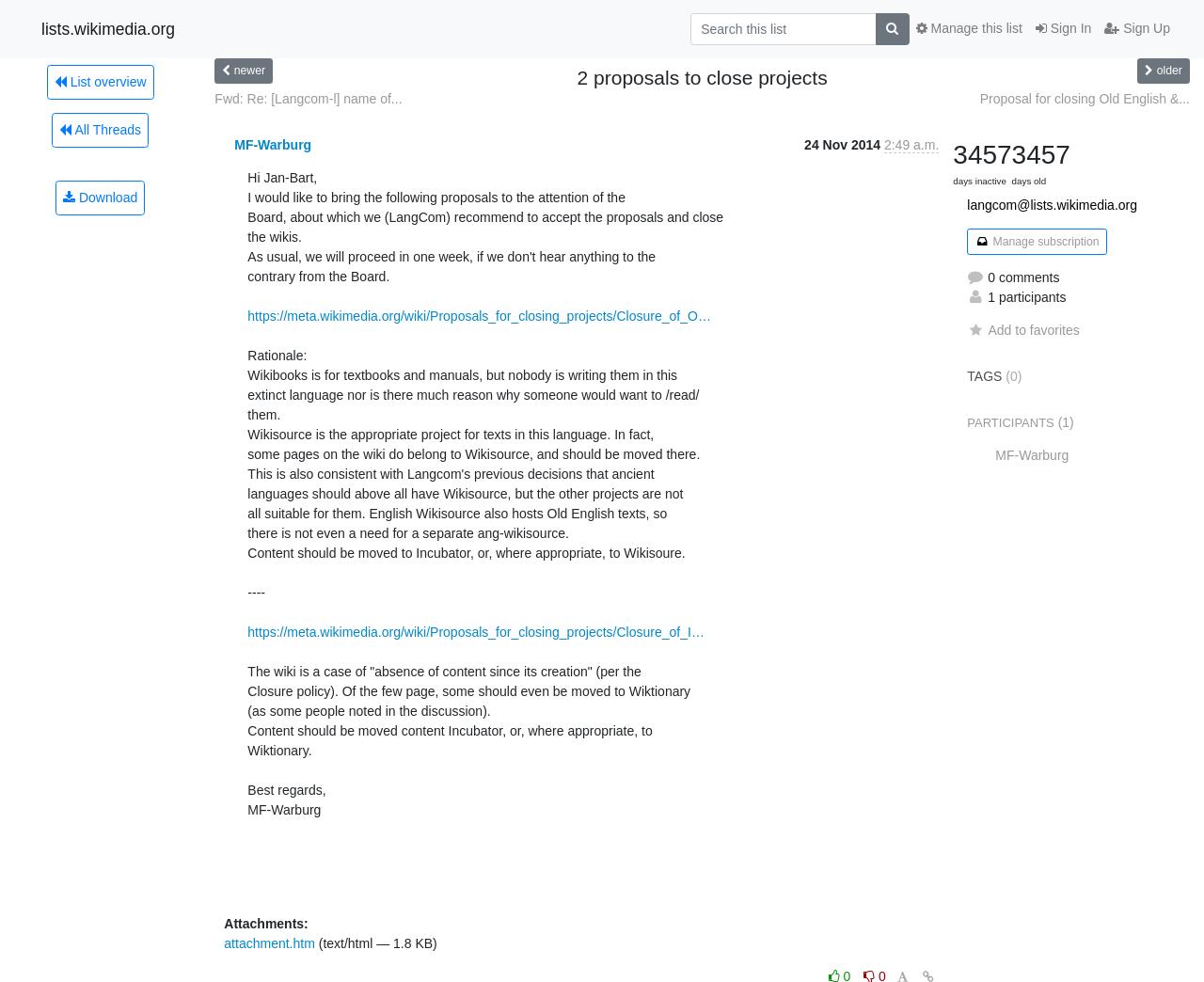What is the time of the email?
Using the visual information, answer the question in a single word or phrase.

11:49 a.m.